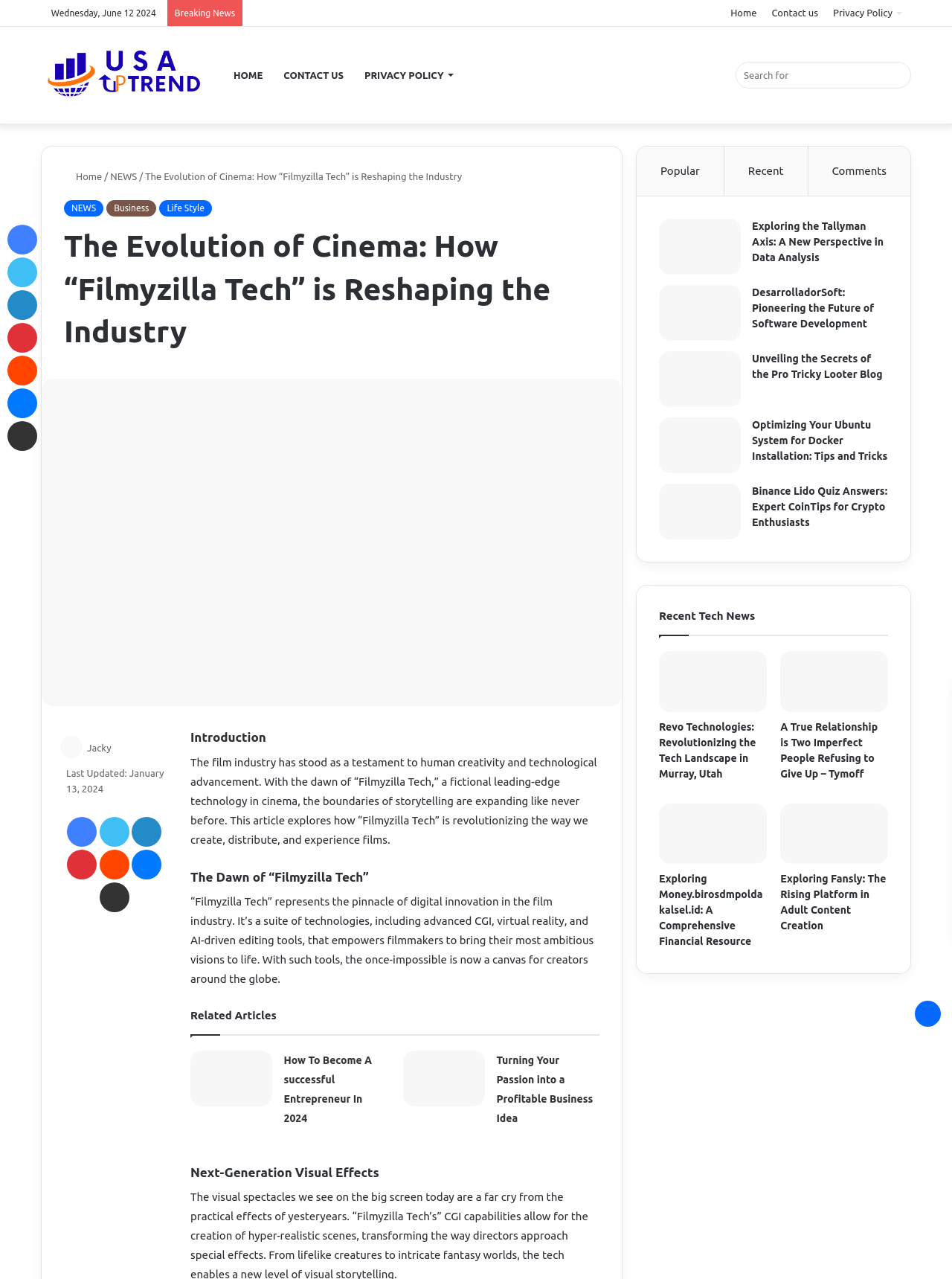Please identify the bounding box coordinates of the clickable element to fulfill the following instruction: "Search for something". The coordinates should be four float numbers between 0 and 1, i.e., [left, top, right, bottom].

[0.773, 0.048, 0.957, 0.069]